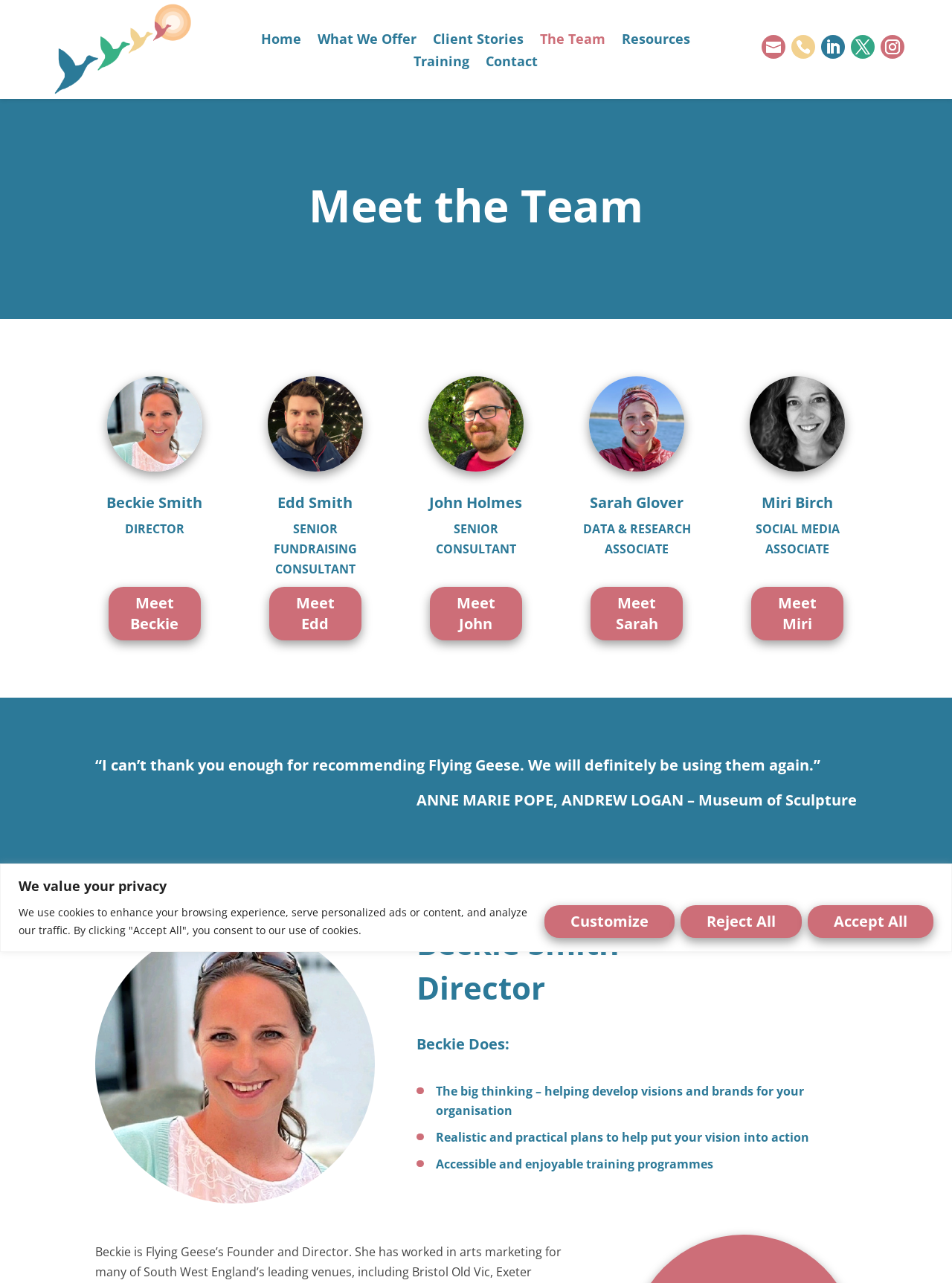Could you specify the bounding box coordinates for the clickable section to complete the following instruction: "Click the Flying Geese logo to navigate to the home page"?

[0.05, 0.068, 0.206, 0.08]